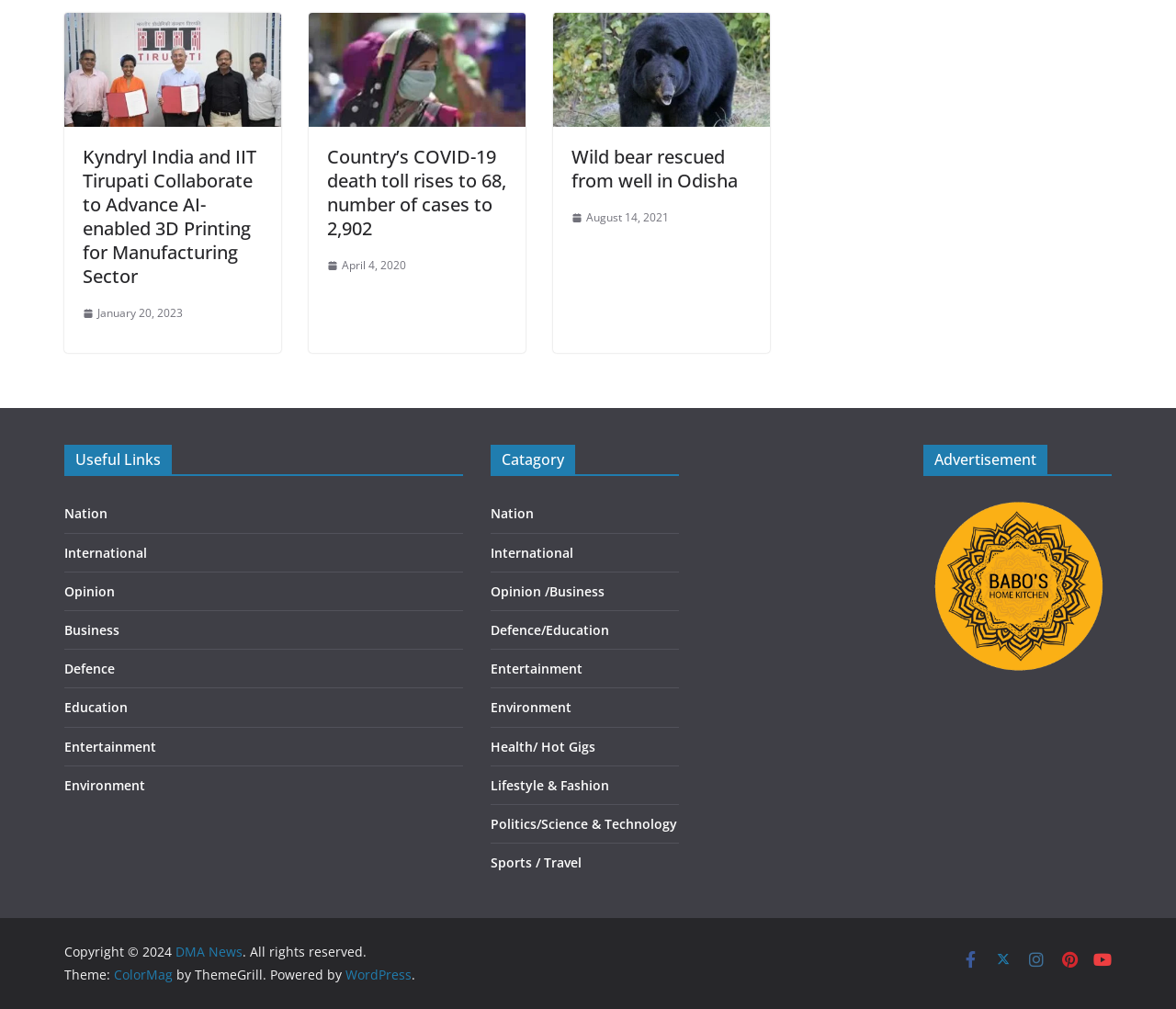Please identify the bounding box coordinates of the area that needs to be clicked to fulfill the following instruction: "Read about Wild bear rescued from well in Odisha."

[0.486, 0.144, 0.639, 0.191]